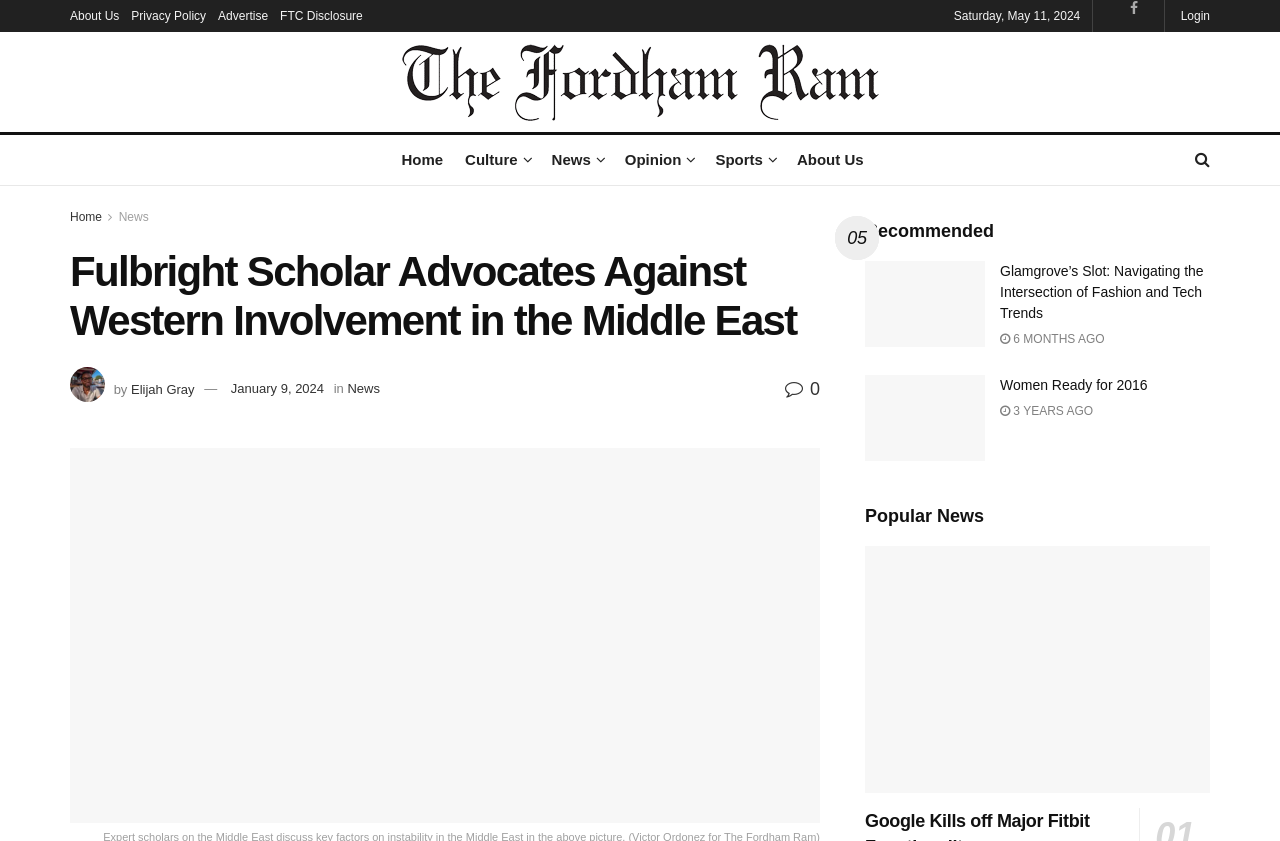Determine the bounding box coordinates for the area that needs to be clicked to fulfill this task: "Read the popular news article 'Google Kills off Major Fitbit Functionality'". The coordinates must be given as four float numbers between 0 and 1, i.e., [left, top, right, bottom].

[0.676, 0.649, 0.945, 0.943]